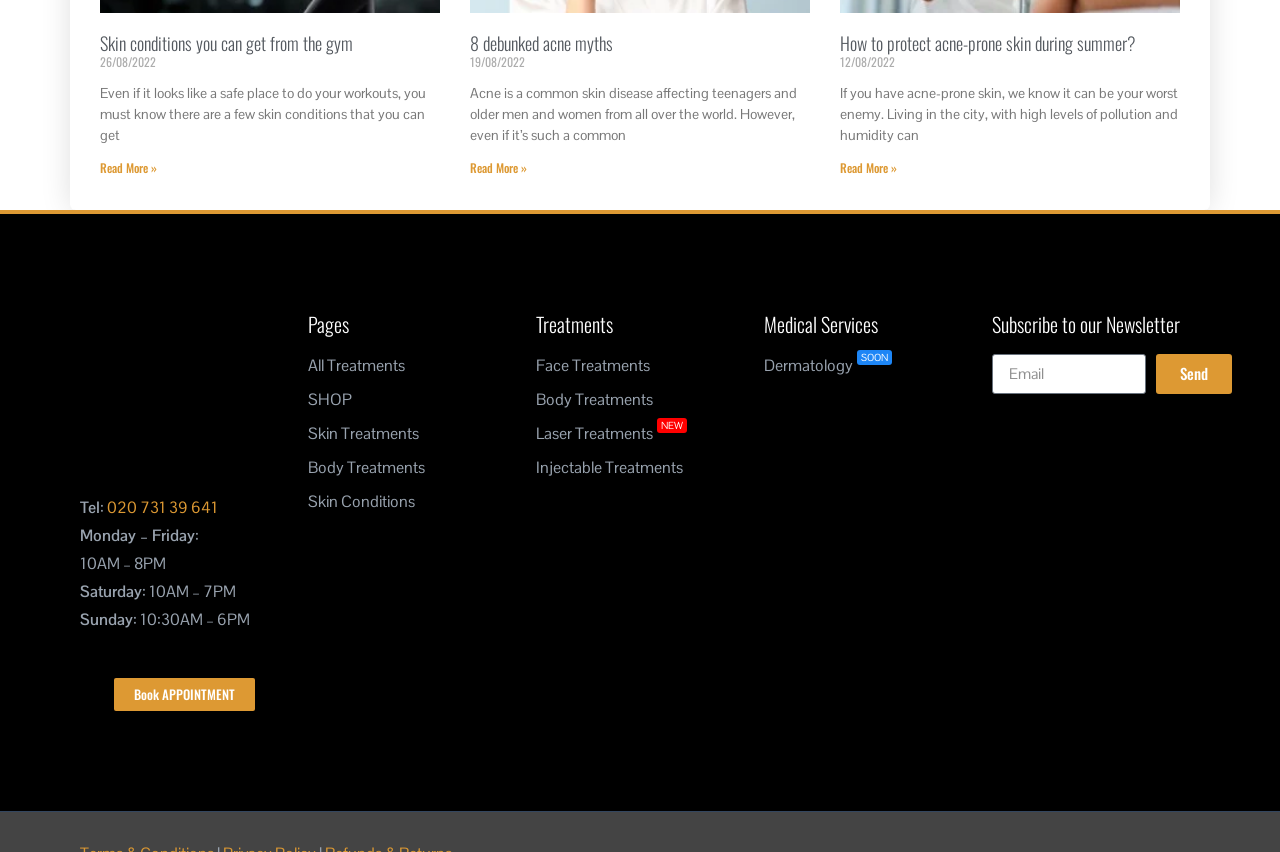Respond concisely with one word or phrase to the following query:
What type of services are offered under 'Medical Services'?

Dermatology